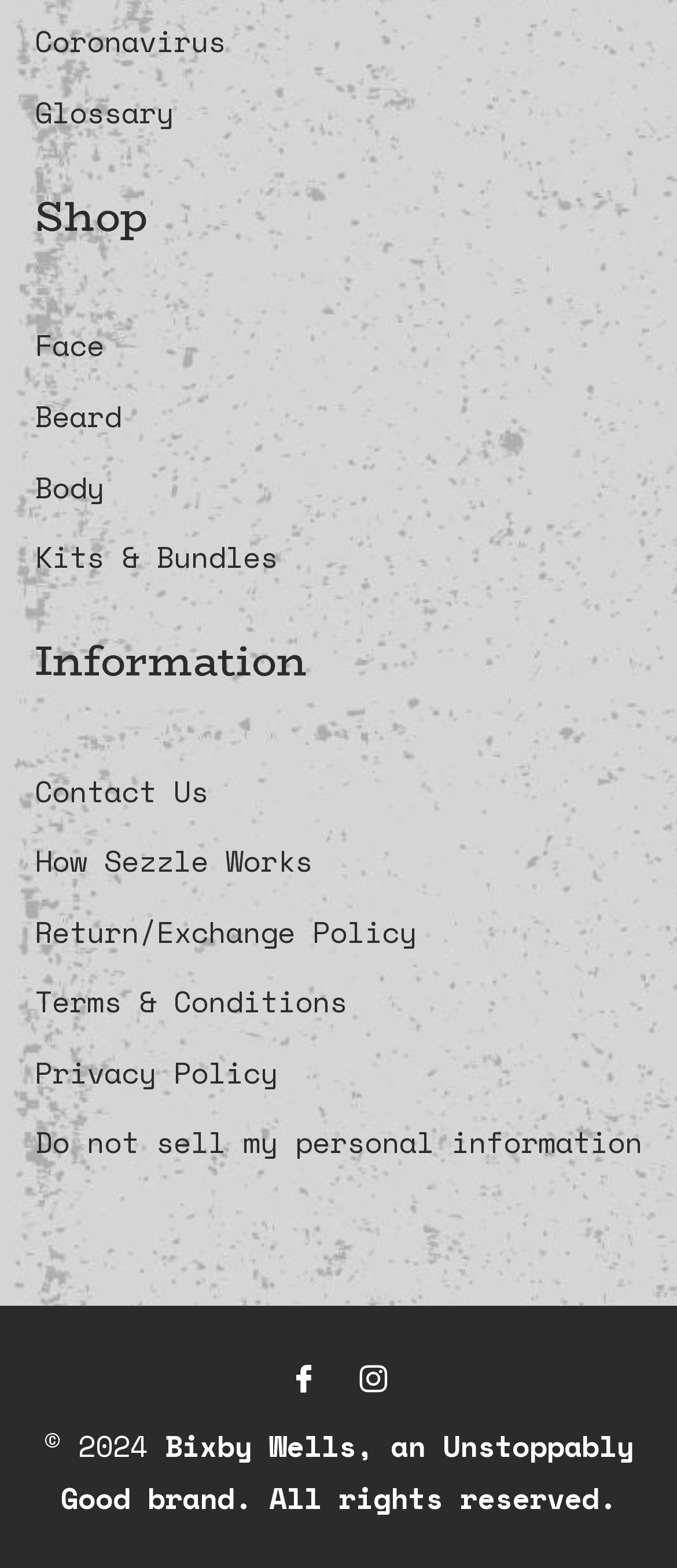What type of information is provided in the 'Information' section?
We need a detailed and exhaustive answer to the question. Please elaborate.

The 'Information' section contains links to 'Contact Us', 'How Sezzle Works', 'Return/Exchange Policy', 'Terms & Conditions', and 'Privacy Policy', indicating that this section provides information about contacting the company, understanding how the service works, and accessing policies and terms.